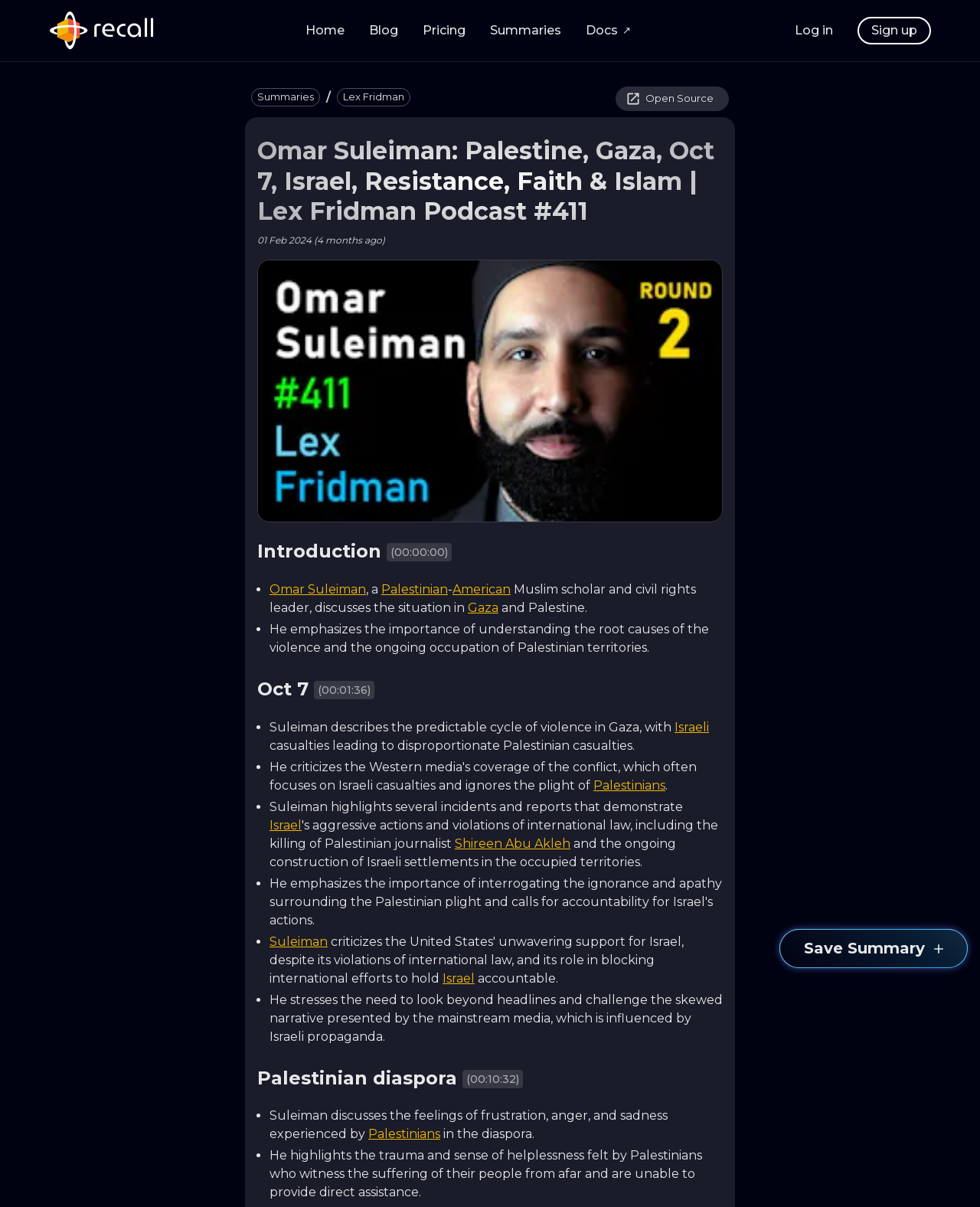Reply to the question below using a single word or brief phrase:
What is the date of the podcast?

01 Feb 2024